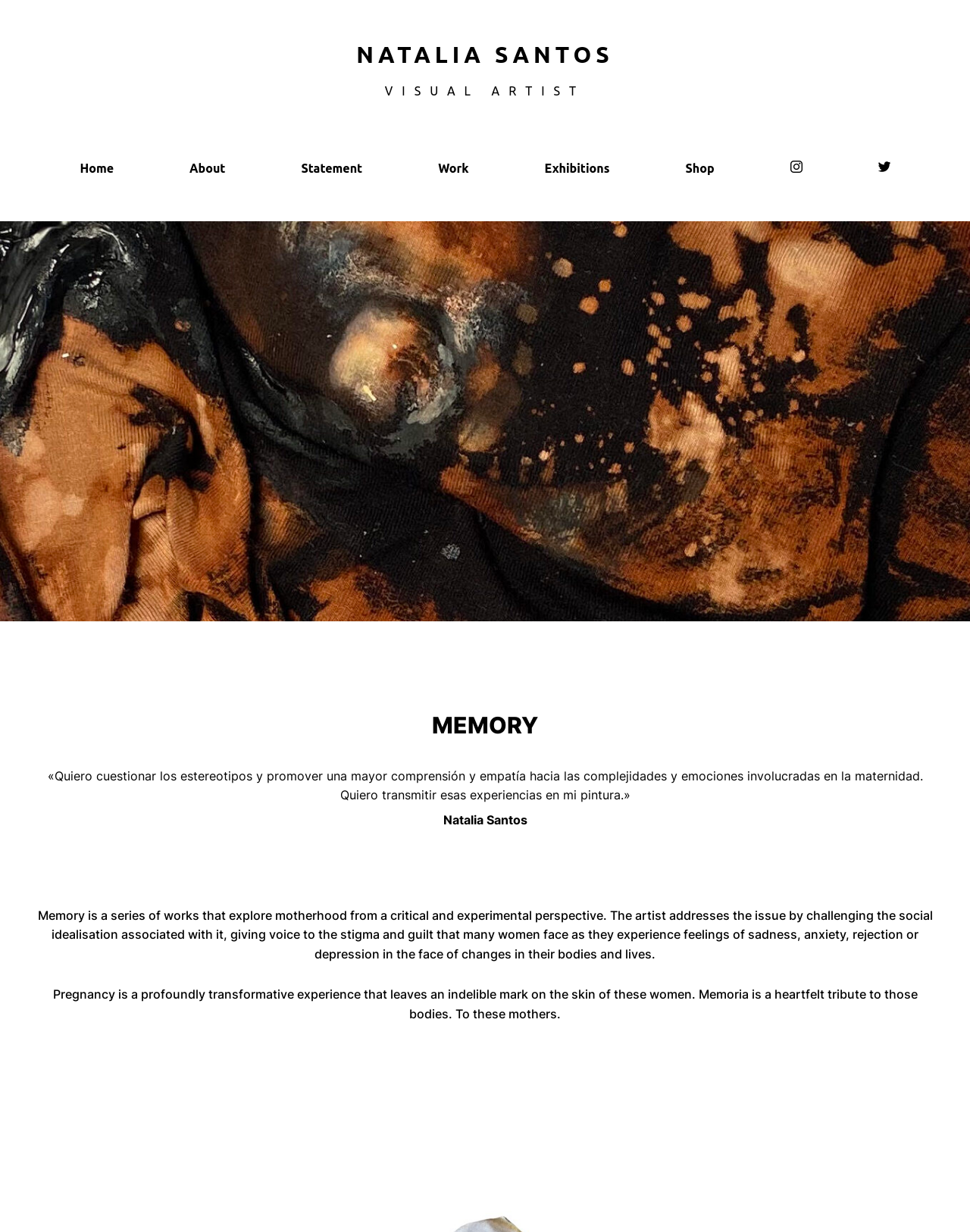What is the profession of Natalia Santos?
Ensure your answer is thorough and detailed.

Based on the webpage, I found the text 'VISUAL ARTIST' right below the heading 'NATALIA SANTOS', which suggests that Natalia Santos is a visual artist.